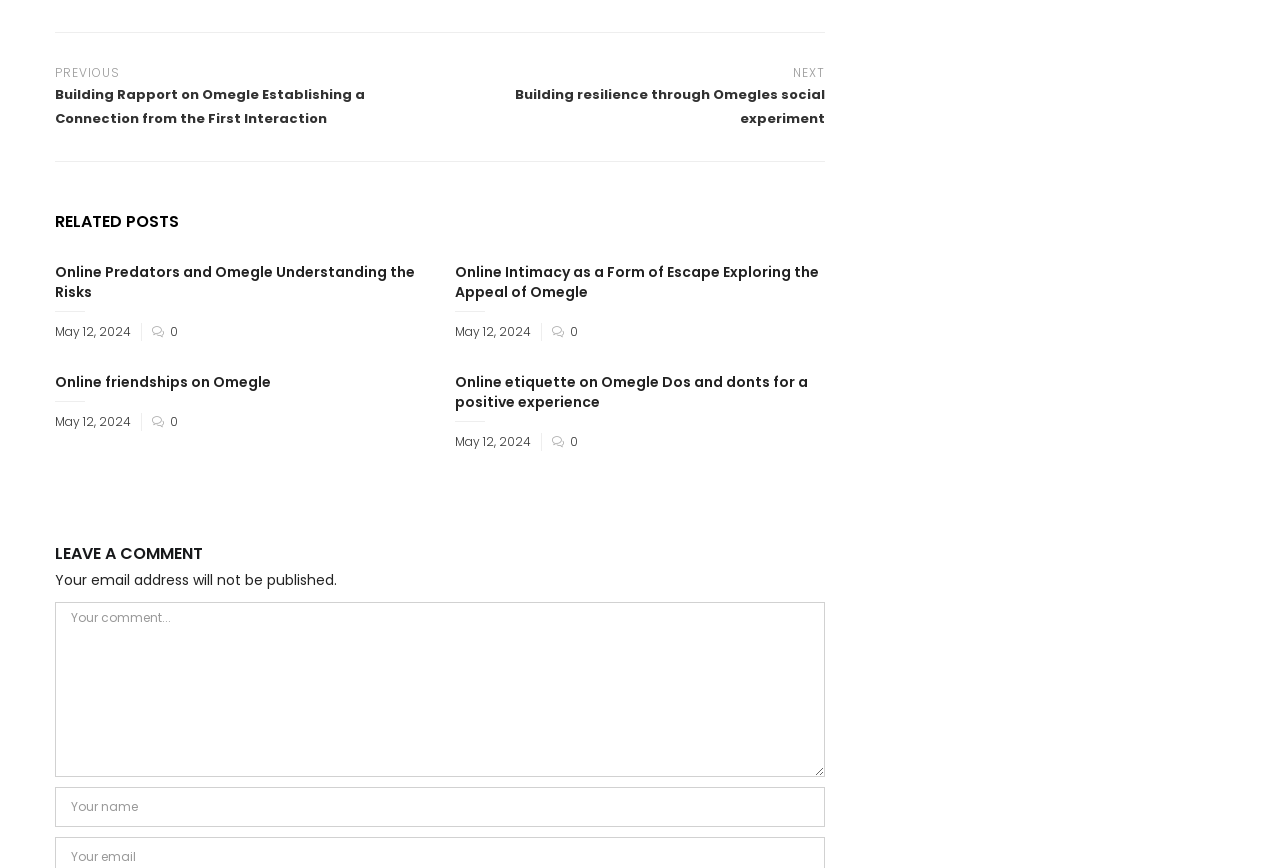Locate the bounding box coordinates of the clickable element to fulfill the following instruction: "Click on the 'Online friendships on Omegle' link". Provide the coordinates as four float numbers between 0 and 1 in the format [left, top, right, bottom].

[0.043, 0.429, 0.212, 0.452]